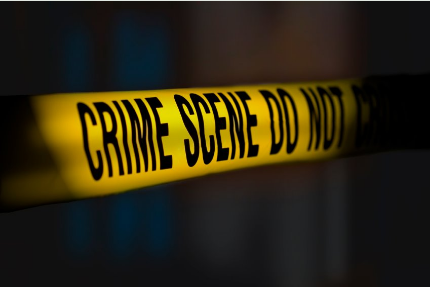Describe every aspect of the image in detail.

The image captures a close-up view of a yellow police tape, prominently displaying the message "CRIME SCENE DO NOT CROSS." The tape serves as a visual indicator of a crime scene, emphasizing the need for caution and the restriction of access to unauthorized individuals. The background appears blurred, enhancing the focus on the tape and adding an air of seriousness, typical of criminal investigations. This imagery underlines the critical role of law enforcement in maintaining the integrity of a crime scene while investigations are underway.